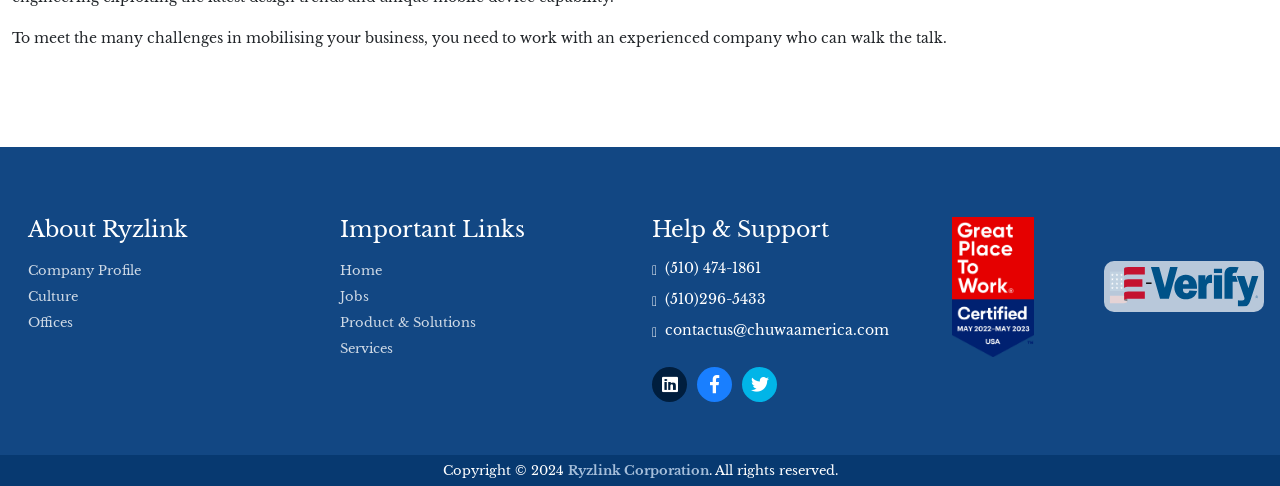Find and specify the bounding box coordinates that correspond to the clickable region for the instruction: "Click on Company Profile".

[0.022, 0.531, 0.247, 0.584]